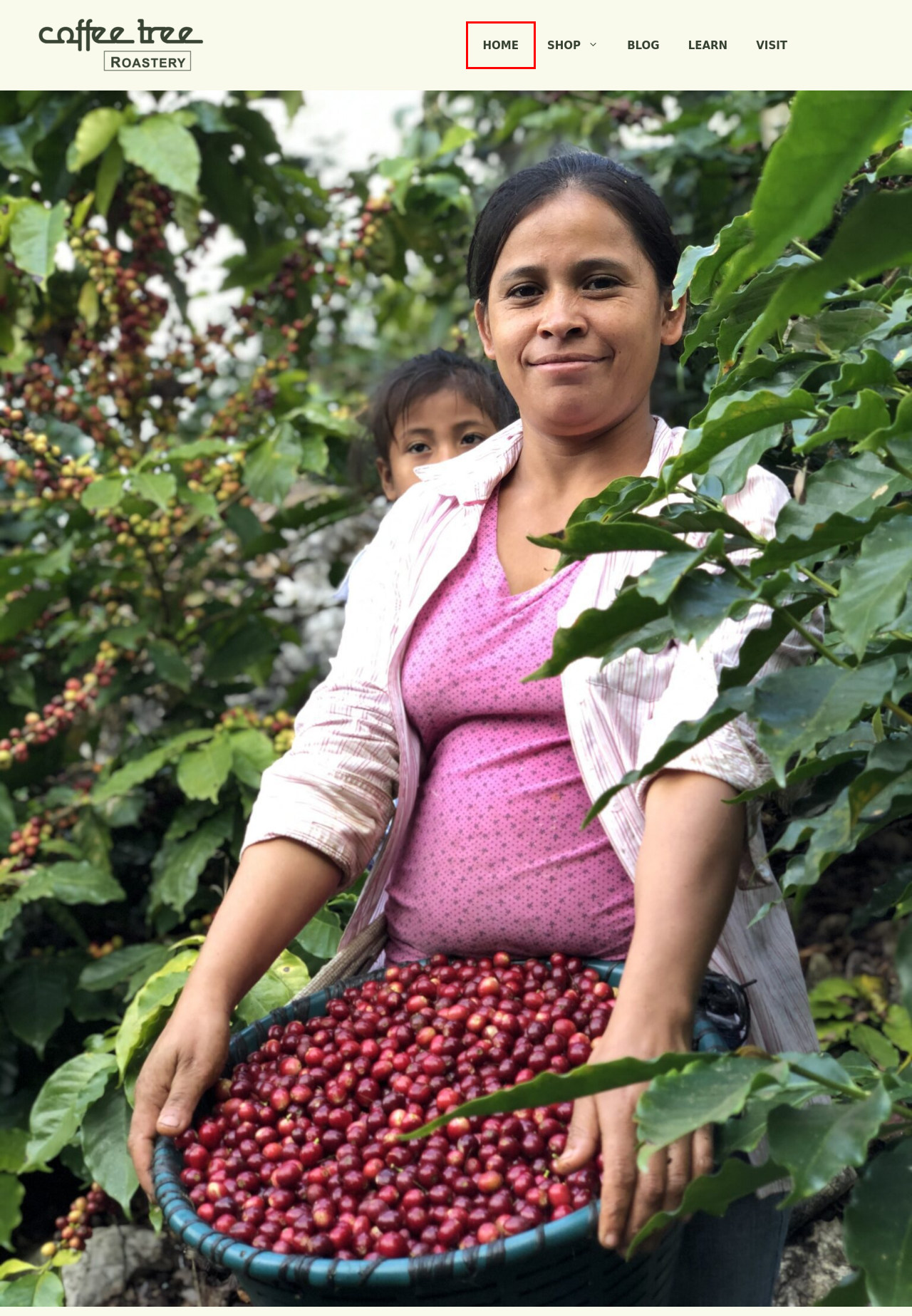Analyze the webpage screenshot with a red bounding box highlighting a UI element. Select the description that best matches the new webpage after clicking the highlighted element. Here are the options:
A. Store Hours – The Coffee Tree Roastery
B. Products – The Coffee Tree Roastery
C. Coffee Tree Roastery – The Coffee Tree Roastery
D. The Rising Cost Of Container Shipping
E. Coffee And Sustainability | Coffee Tree Roastery Blog
F. Coffee Tree Roastery Blog | Espresso Bar And Coffee Roastery
G. Learn – The Coffee Tree Roastery
H. Single Origin Coffee – The Coffee Tree Roastery

C